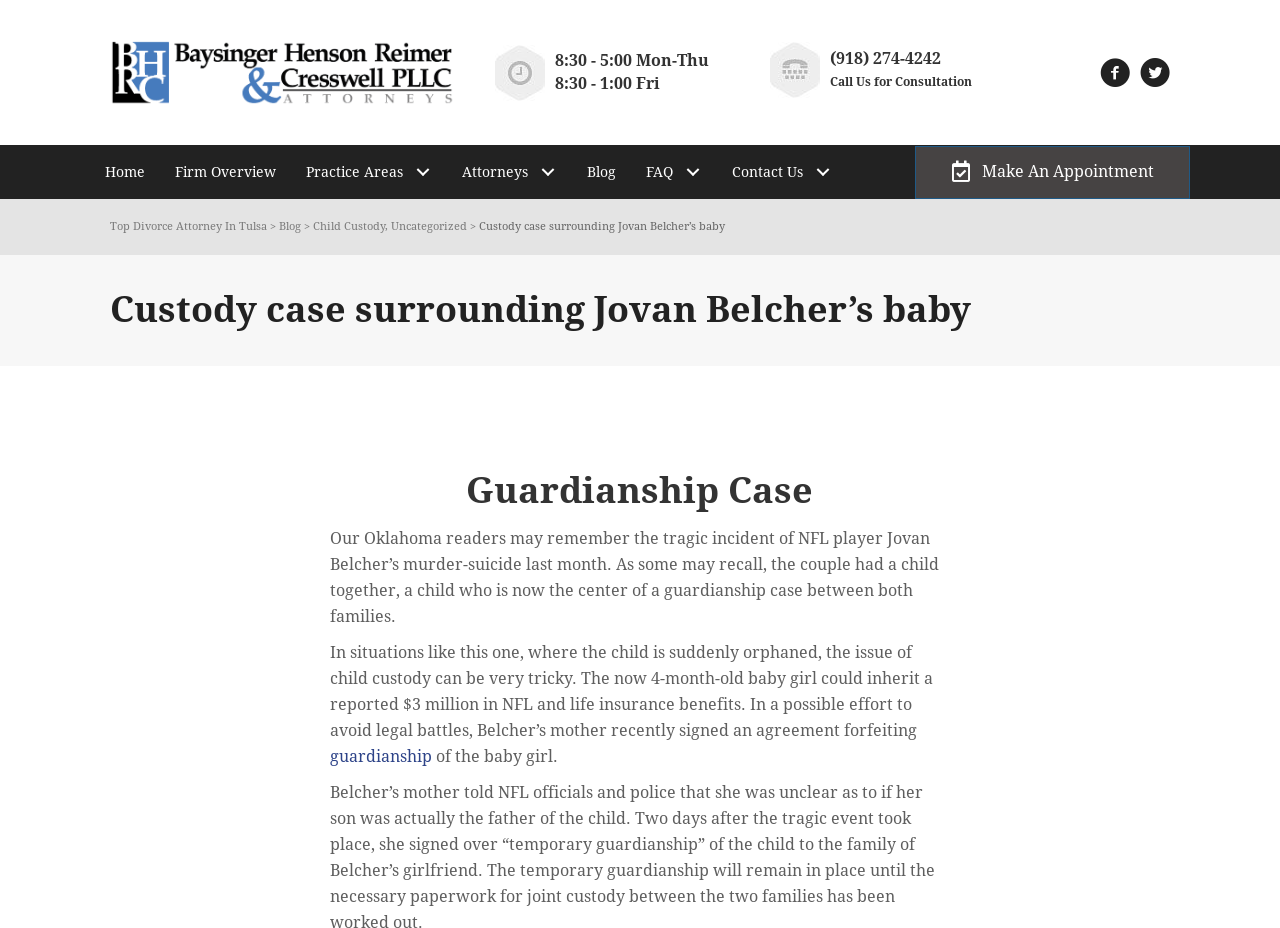Please determine the bounding box coordinates of the element's region to click for the following instruction: "Read the blog".

[0.447, 0.156, 0.493, 0.215]